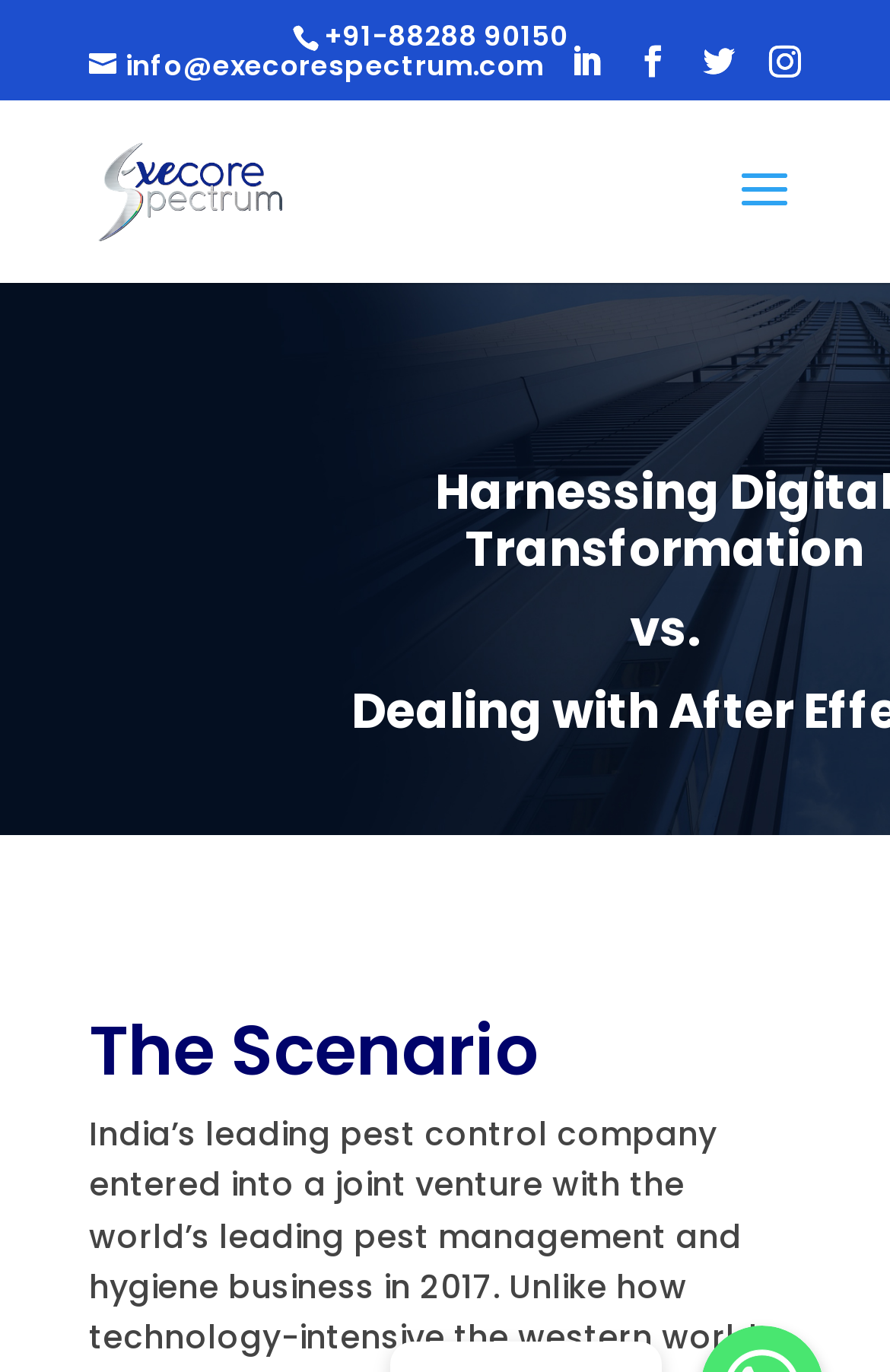Respond with a single word or phrase for the following question: 
What is the phone number on the webpage?

+91-88288 90150